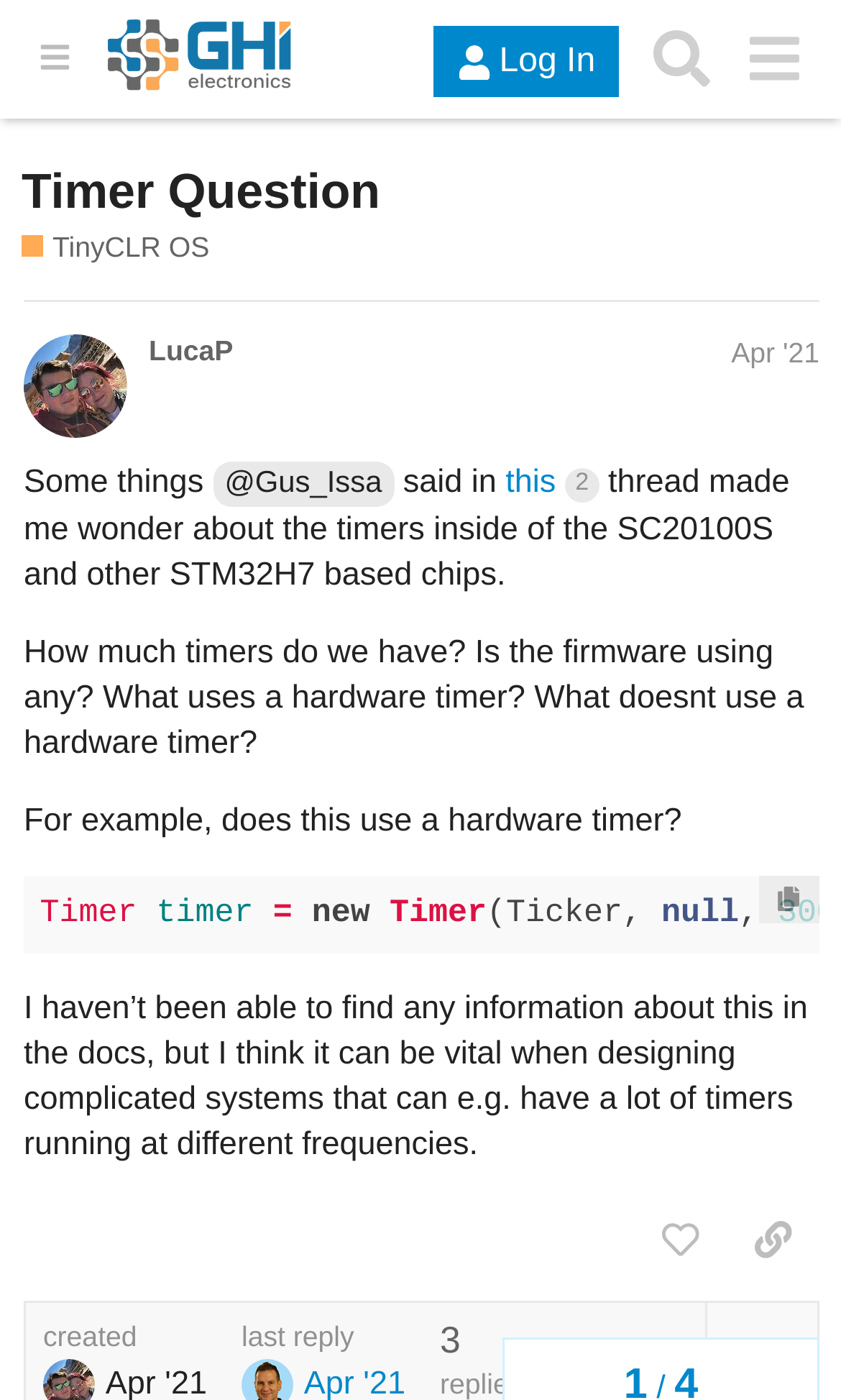Locate the bounding box coordinates of the element that needs to be clicked to carry out the instruction: "Learn about the Resilience Planning project". The coordinates should be given as four float numbers ranging from 0 to 1, i.e., [left, top, right, bottom].

None